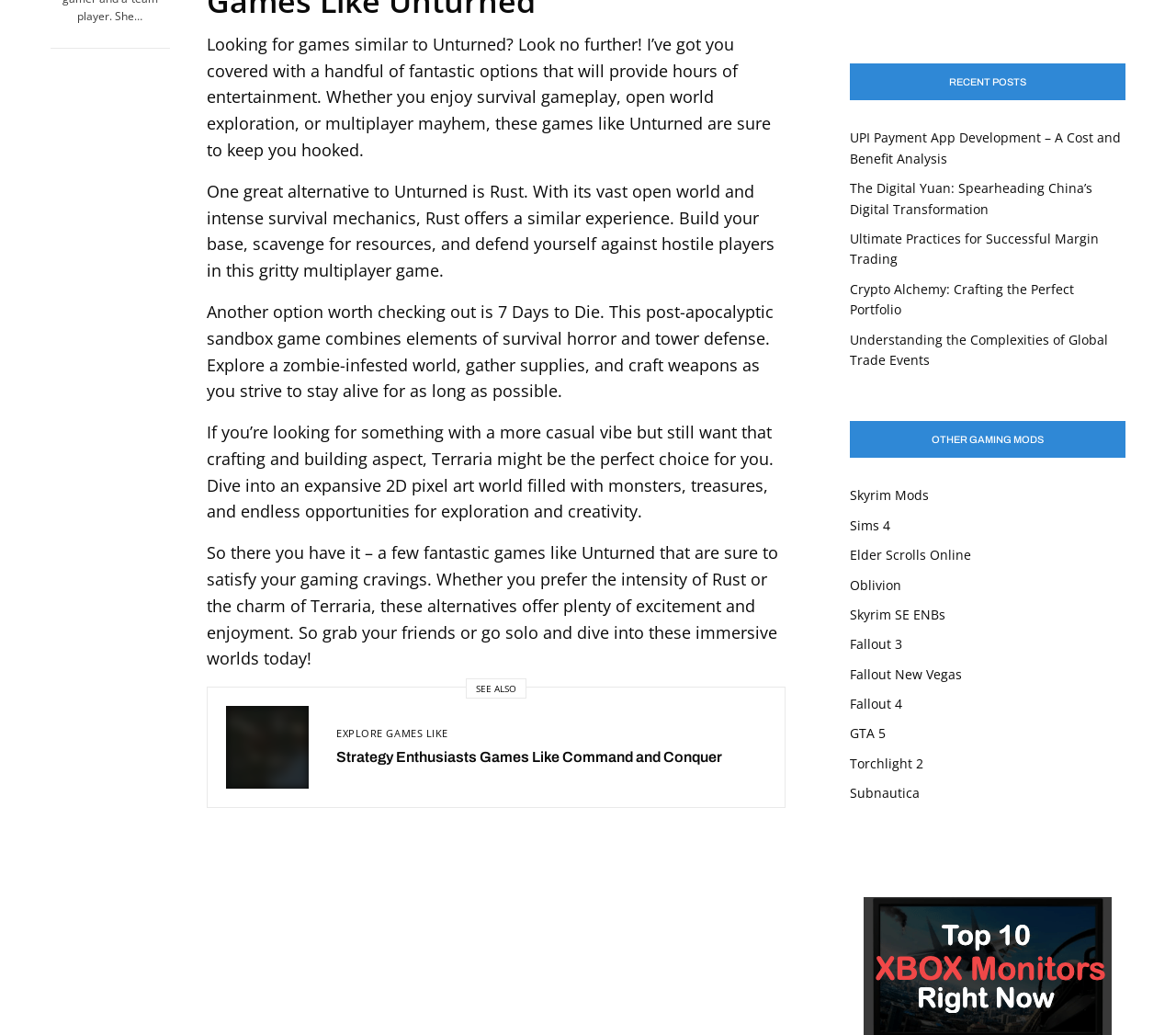Find the bounding box of the UI element described as: "Oblivion". The bounding box coordinates should be given as four float values between 0 and 1, i.e., [left, top, right, bottom].

[0.723, 0.556, 0.766, 0.573]